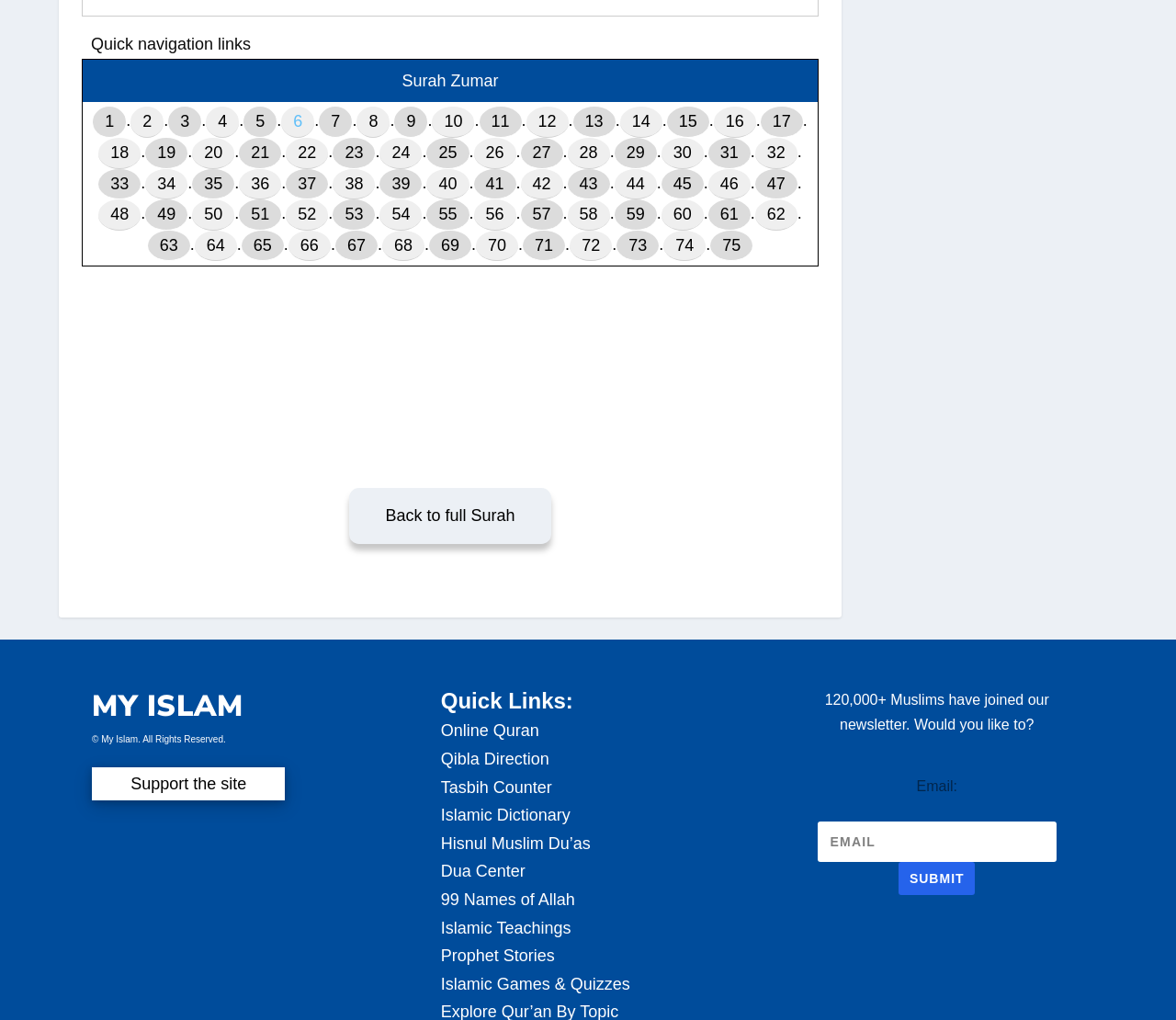Using the details from the image, please elaborate on the following question: What is the name of the Surah?

The question can be answered by looking at the StaticText element with ID 362, which contains the text 'Surah Zumar'. This indicates that the webpage is related to the Surah Zumar in the Quran.